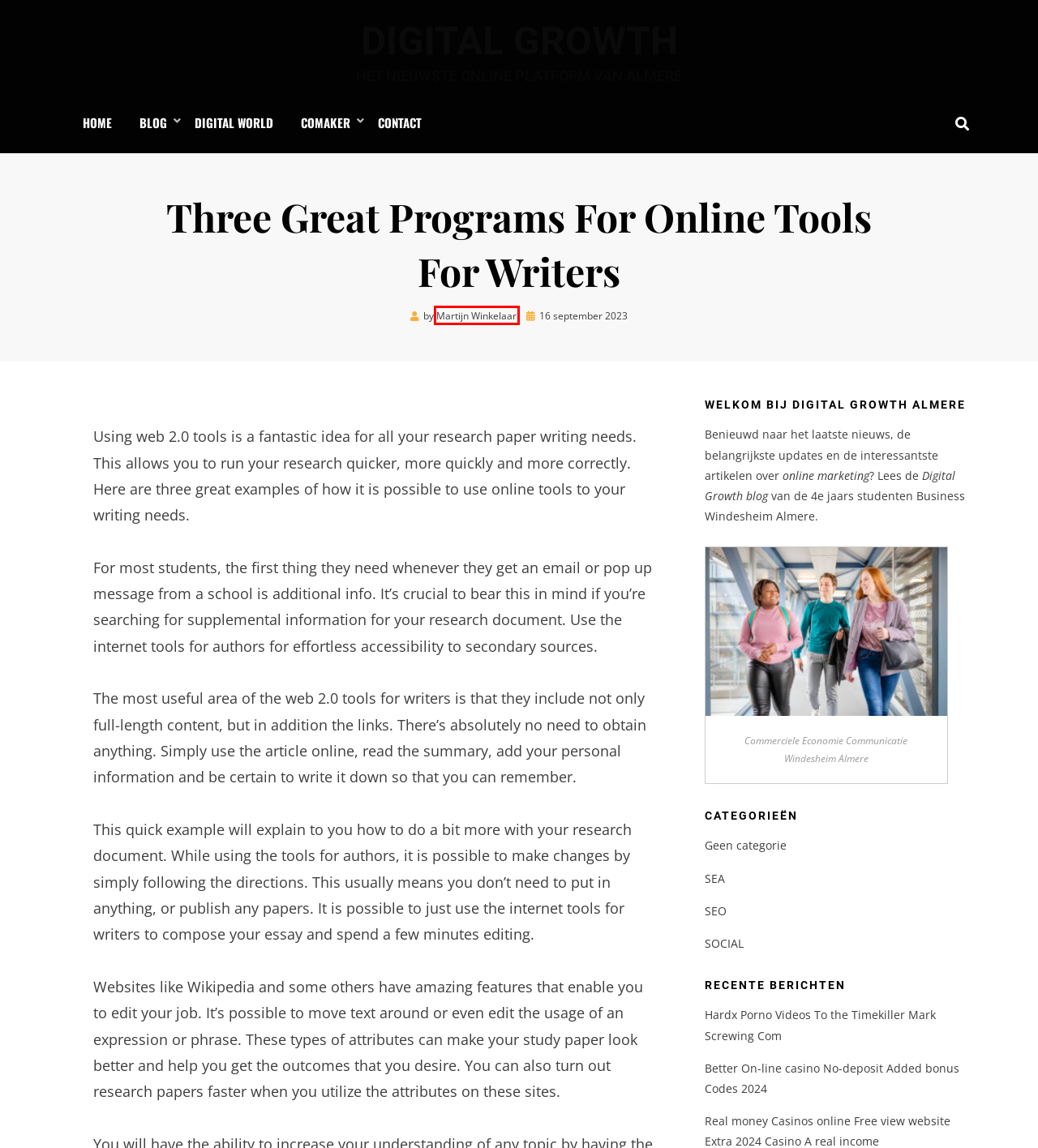With the provided webpage screenshot containing a red bounding box around a UI element, determine which description best matches the new webpage that appears after clicking the selected element. The choices are:
A. Blog - digital growth
B. Contact - digital growth
C. SEO Archieven - digital growth
D. SOCIAL Archieven - digital growth
E. Better On-line casino No-deposit Added bonus Codes 2024 - digital growth
F. Welkom bij Digital Growth Almere - digital growth
G. Martijn Winkelaar, auteur op digital growth
H. Comaker - digital growth

G